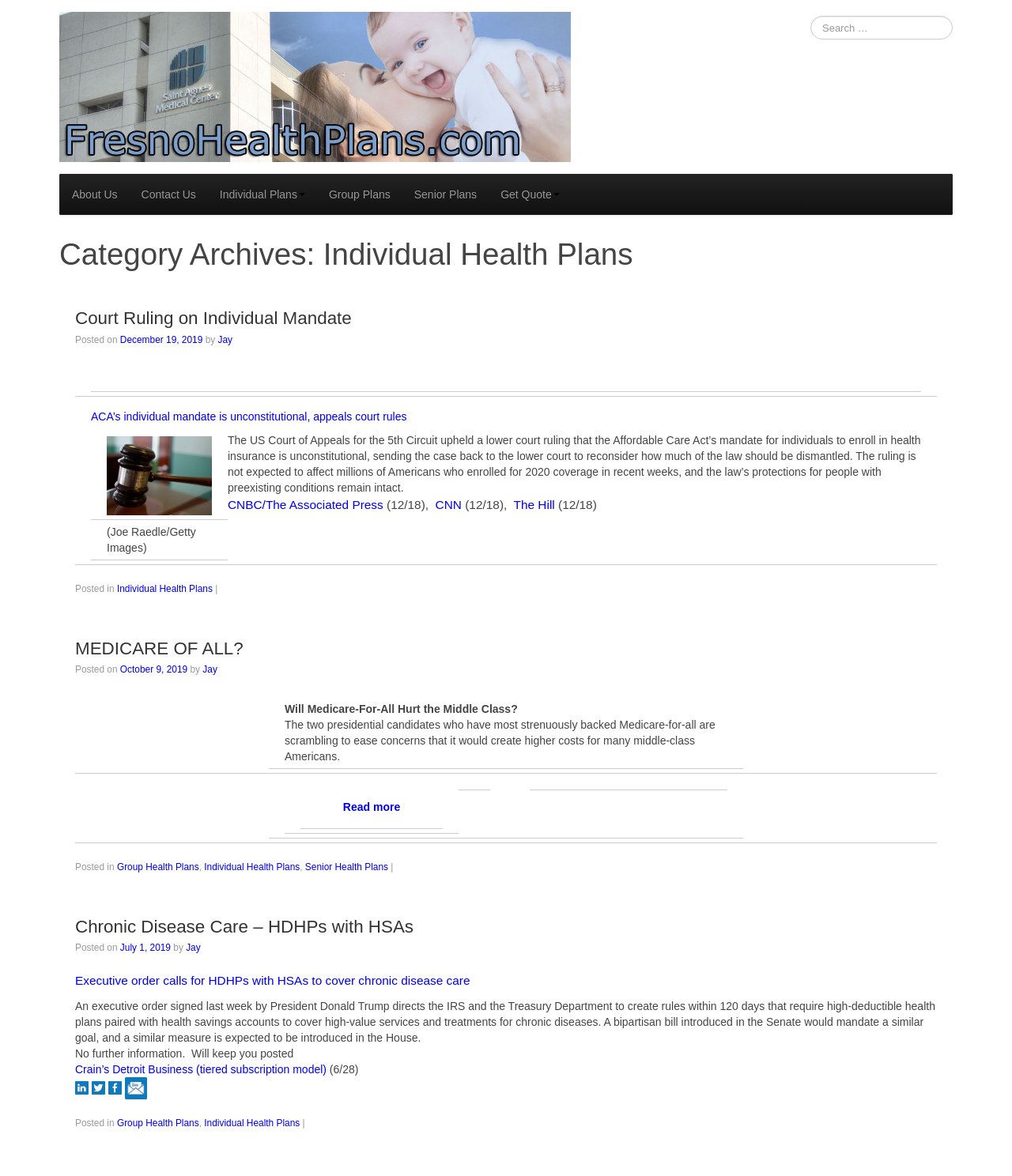Please identify the bounding box coordinates of the element that needs to be clicked to execute the following command: "Read more about Court Ruling on Individual Mandate". Provide the bounding box using four float numbers between 0 and 1, formatted as [left, top, right, bottom].

[0.074, 0.262, 0.347, 0.279]